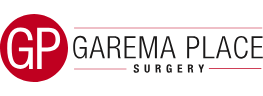Answer this question in one word or a short phrase: Where is Garema Place Surgery located?

Canberra City